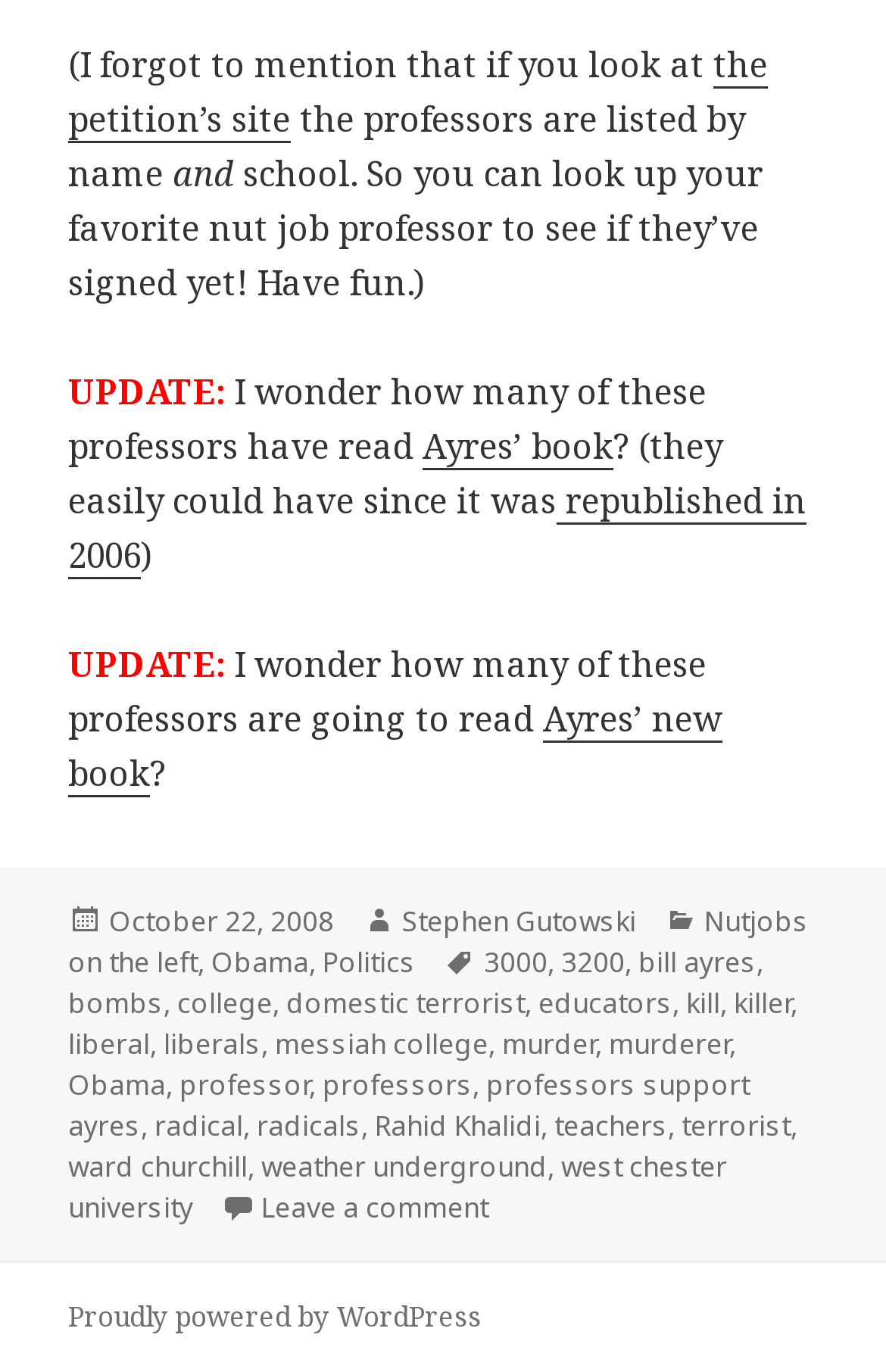Determine the bounding box coordinates of the element's region needed to click to follow the instruction: "Read the post published on October 22, 2008". Provide these coordinates as four float numbers between 0 and 1, formatted as [left, top, right, bottom].

[0.123, 0.656, 0.377, 0.686]